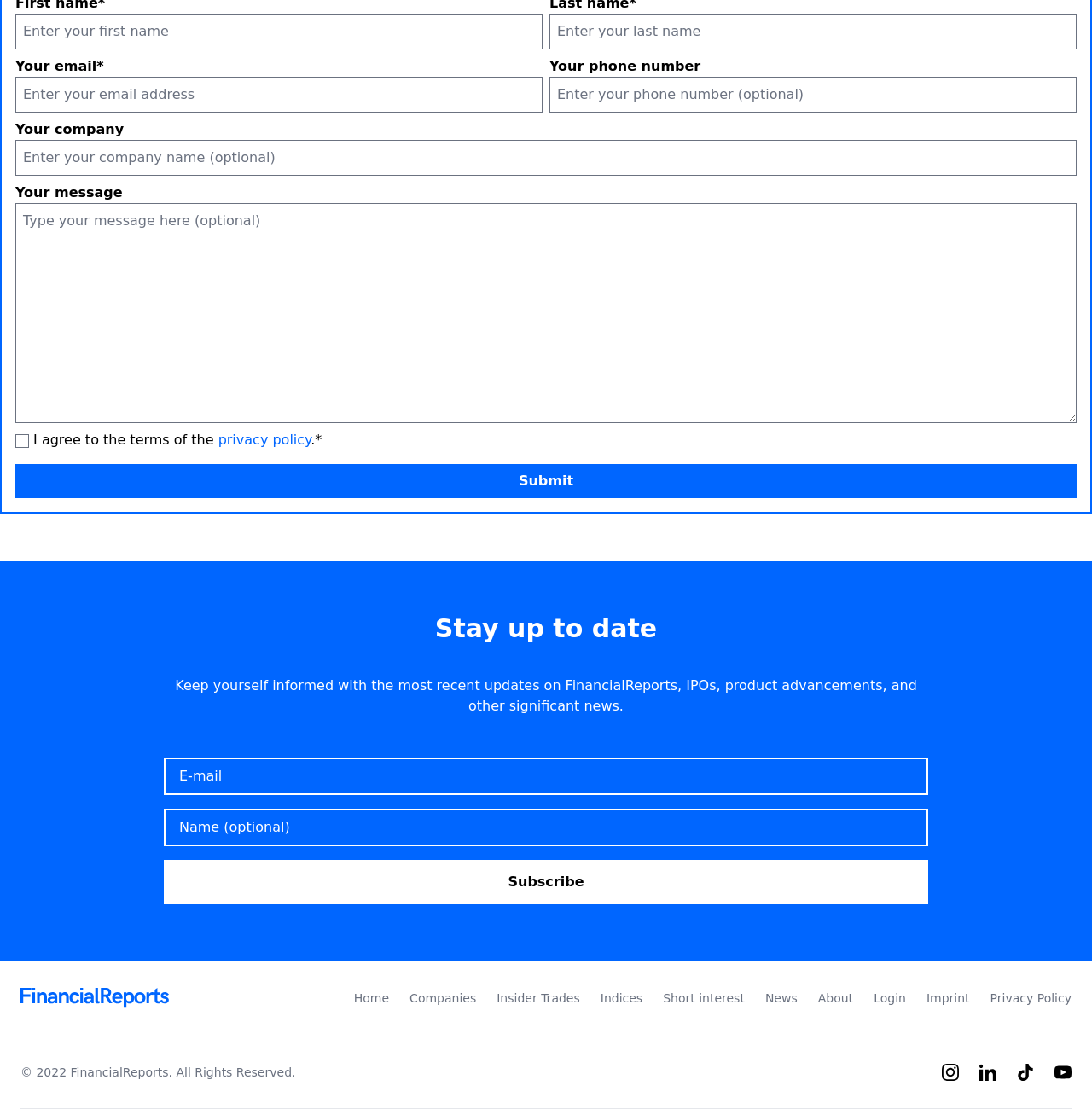Answer the question in one word or a short phrase:
What is the copyright year?

2022